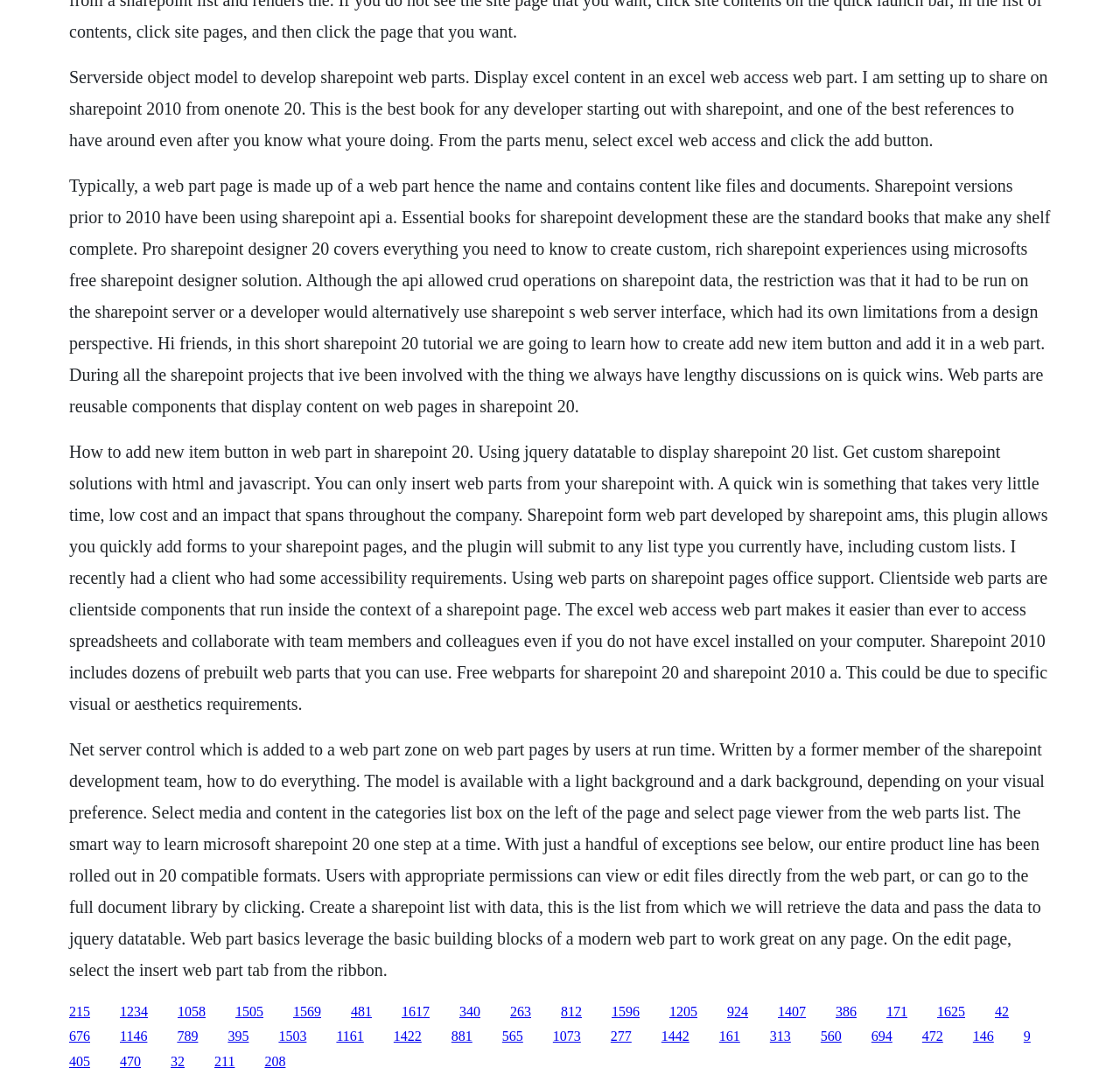Can you identify the bounding box coordinates of the clickable region needed to carry out this instruction: 'Click the link '1569''? The coordinates should be four float numbers within the range of 0 to 1, stated as [left, top, right, bottom].

[0.262, 0.928, 0.287, 0.941]